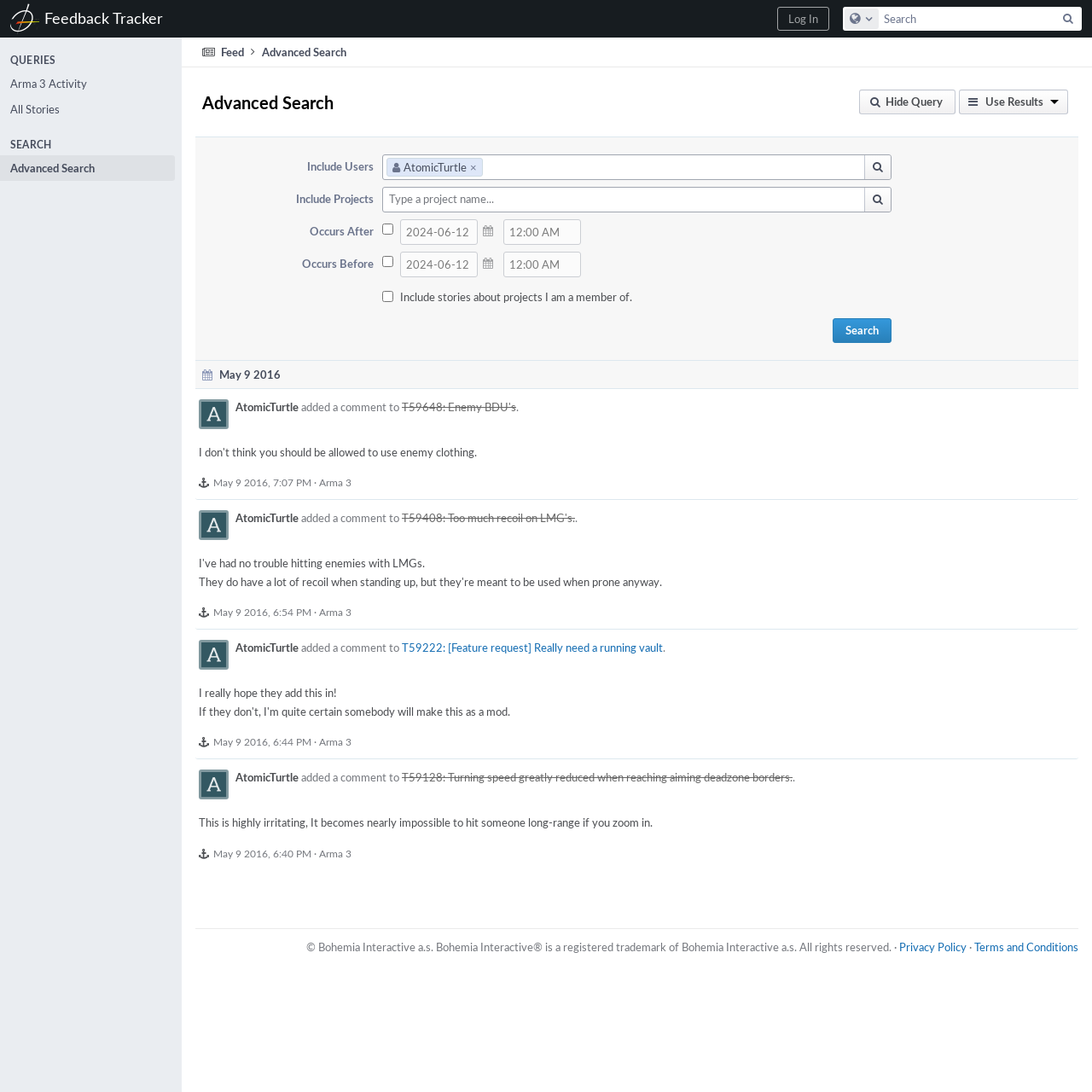What is the name of the user who added a comment to 'T59648: Enemy BDU's'?
Refer to the image and give a detailed response to the question.

The user who added a comment to 'T59648: Enemy BDU's' is AtomicTurtle, as indicated by the link text 'AtomicTurtle' next to the comment.